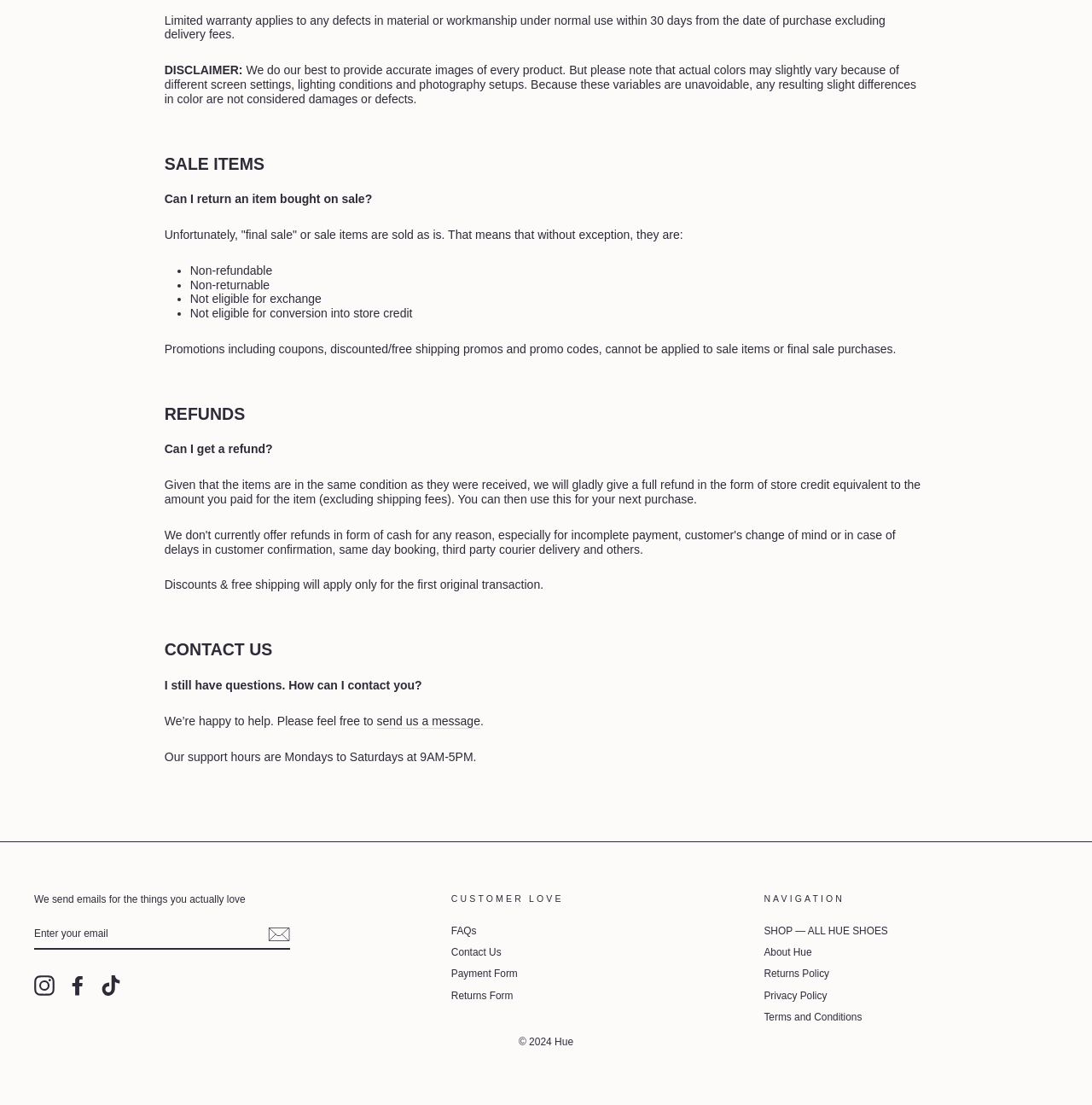Could you locate the bounding box coordinates for the section that should be clicked to accomplish this task: "Go to the 'SHOP — ALL HUE SHOES' page".

[0.7, 0.834, 0.813, 0.851]